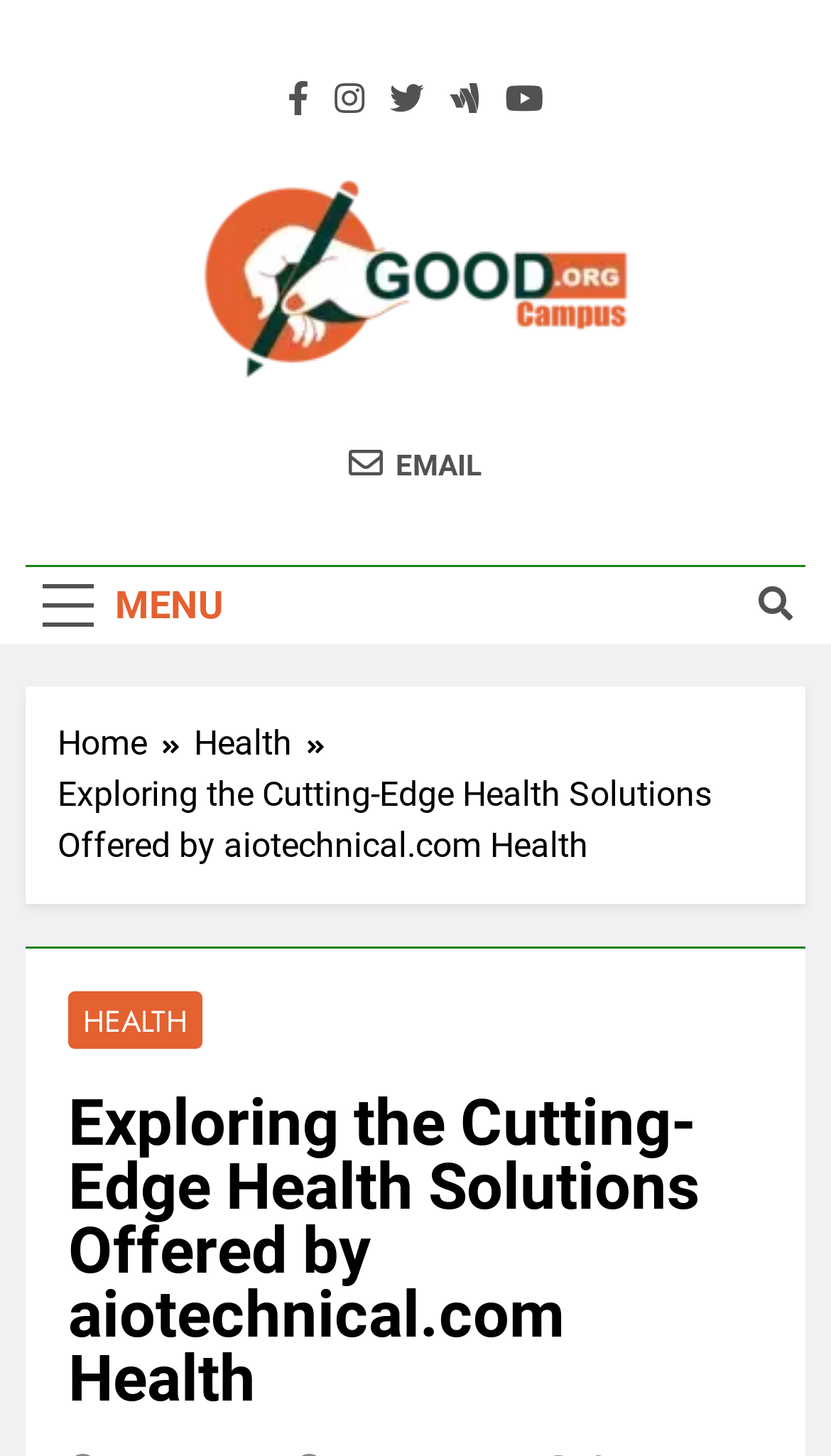What is the icon above the 'MENU' button?
Based on the visual, give a brief answer using one word or a short phrase.

uf002